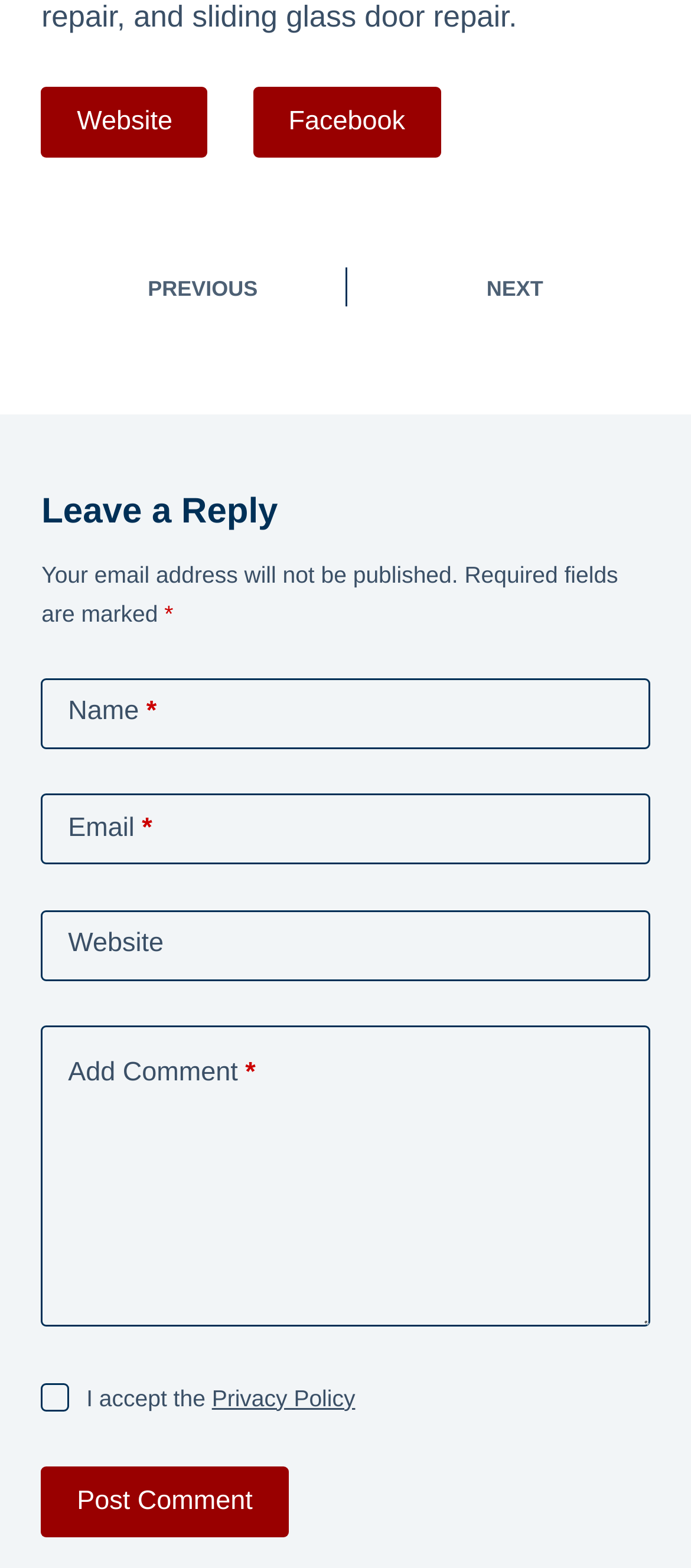How many images are there in the 'PREVIOUS' and 'NEXT' buttons?
Look at the webpage screenshot and answer the question with a detailed explanation.

I counted the images in the 'PREVIOUS' and 'NEXT' buttons, which are 2 images, one for each button.